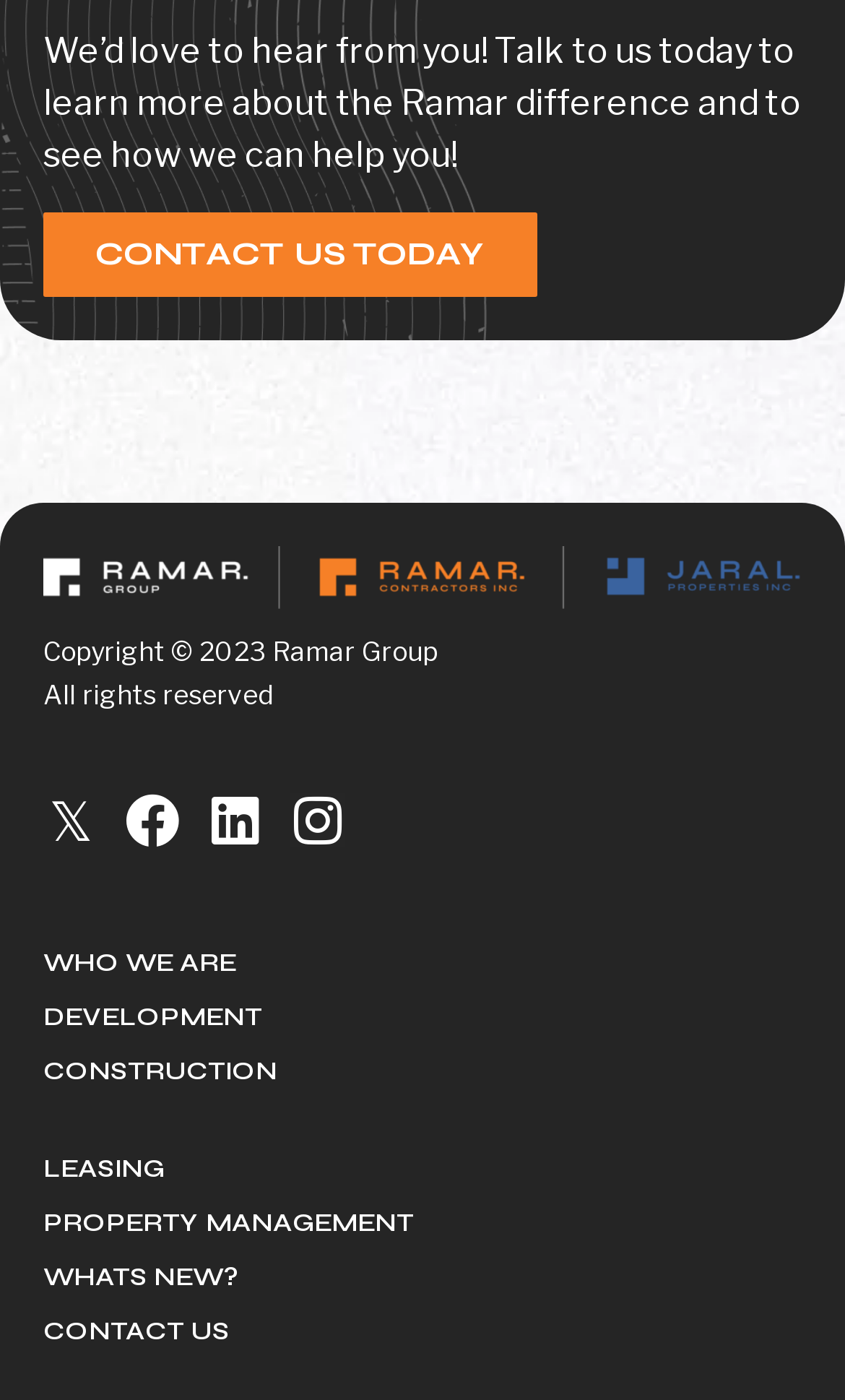Identify the bounding box coordinates of the clickable region necessary to fulfill the following instruction: "Check out the latest news". The bounding box coordinates should be four float numbers between 0 and 1, i.e., [left, top, right, bottom].

[0.051, 0.893, 0.282, 0.93]